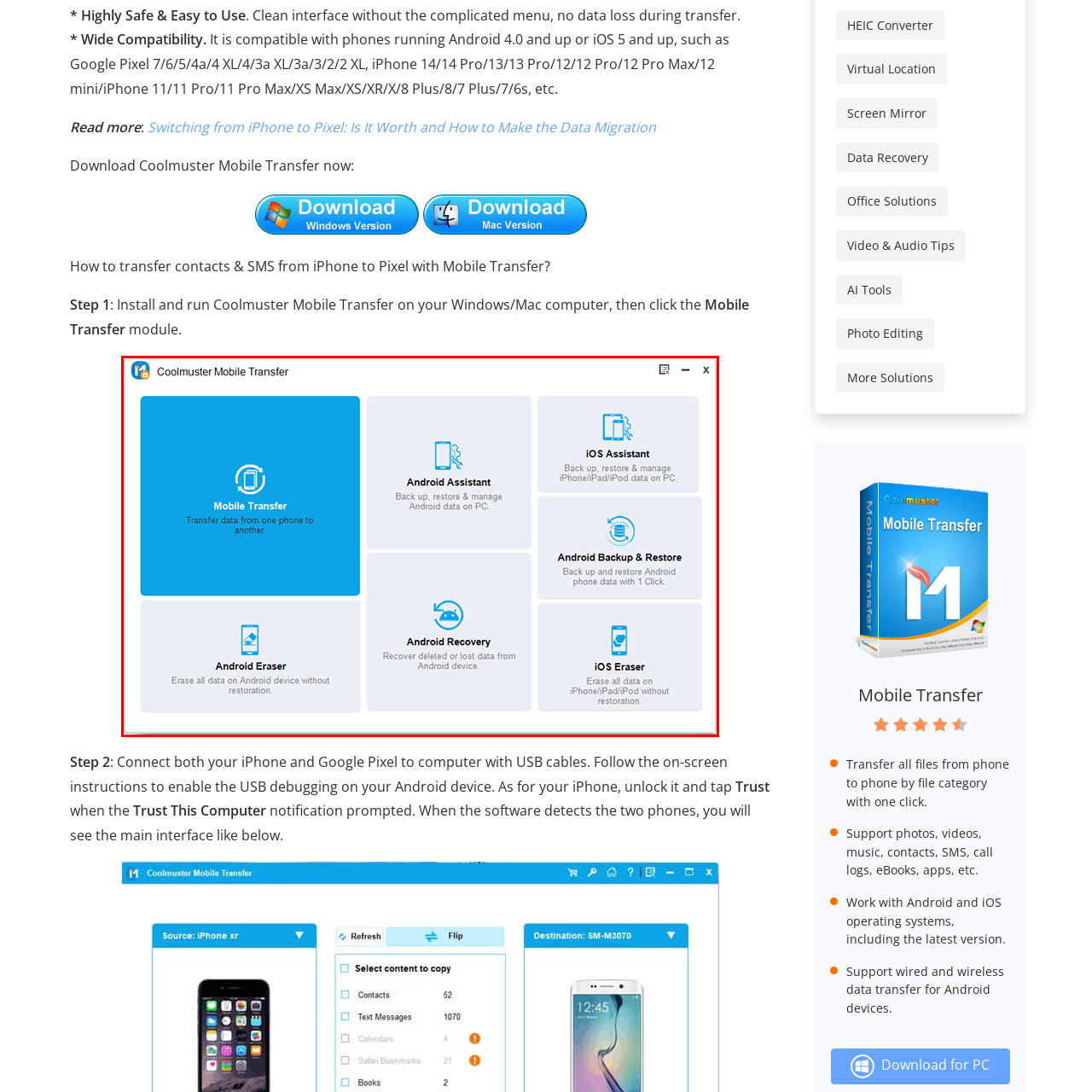Offer a detailed account of the image that is framed by the red bounding box.

The image showcases the user interface of Coolmuster Mobile Transfer, a software designed for seamless data transfer between smartphones. The central feature, highlighted under 'Mobile Transfer,' enables users to transfer data from one phone to another effortlessly. Surrounding it are additional functionalities, including 'Android Assistant' for managing Android data, 'iOS Assistant' for backing up Apple device data, and options for recovering lost data and erasing data from Android and iOS devices. The clean, user-friendly layout emphasizes ease of use, ensuring even beginners can navigate the different features with comfort. Each section is visually distinct, promoting clarity in functionality while demonstrating the versatility of the Coolmuster suite for both Android and iOS platforms.